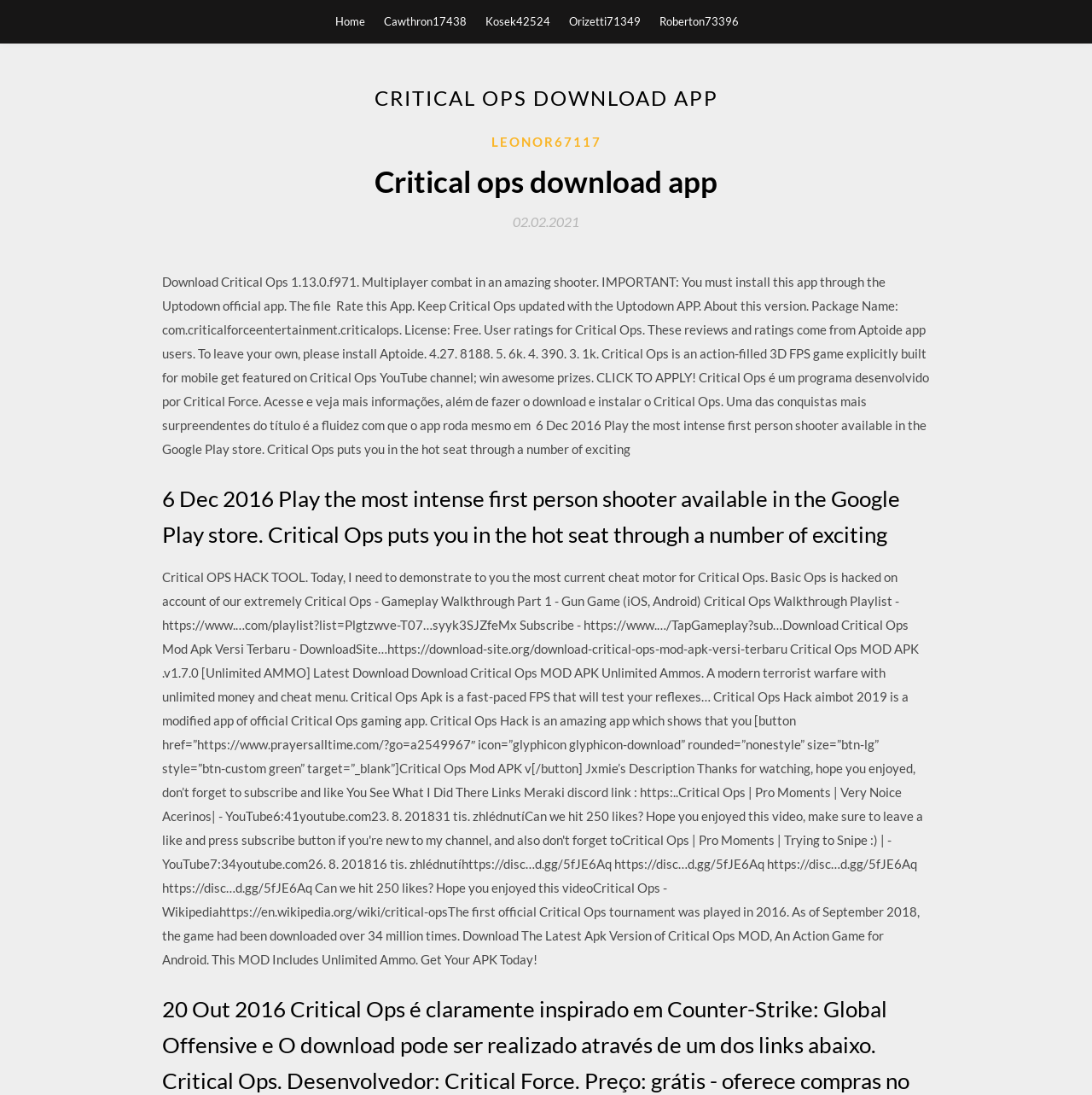Determine the bounding box coordinates of the clickable region to carry out the instruction: "Click on Rate this App".

[0.148, 0.25, 0.851, 0.417]